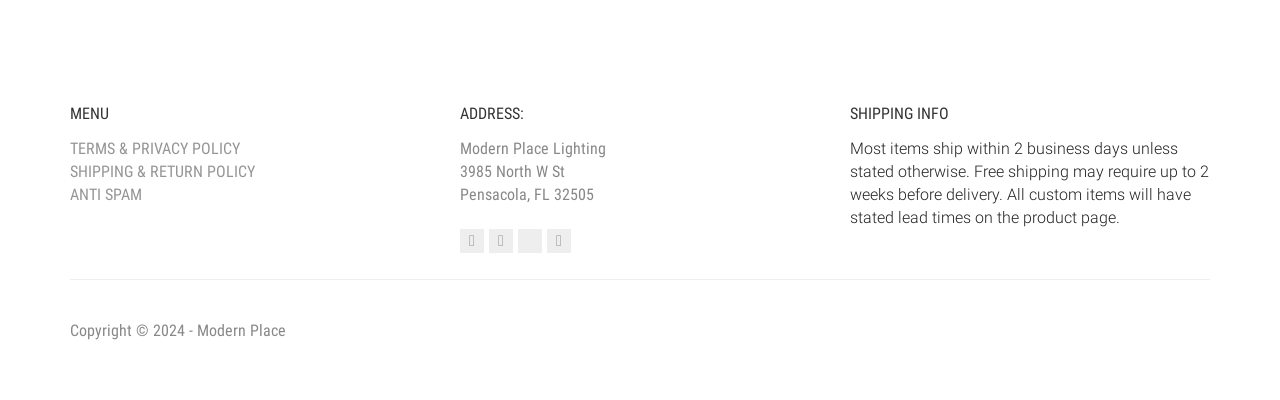Provide the bounding box coordinates of the HTML element this sentence describes: "title="Facebook"". The bounding box coordinates consist of four float numbers between 0 and 1, i.e., [left, top, right, bottom].

[0.359, 0.574, 0.378, 0.634]